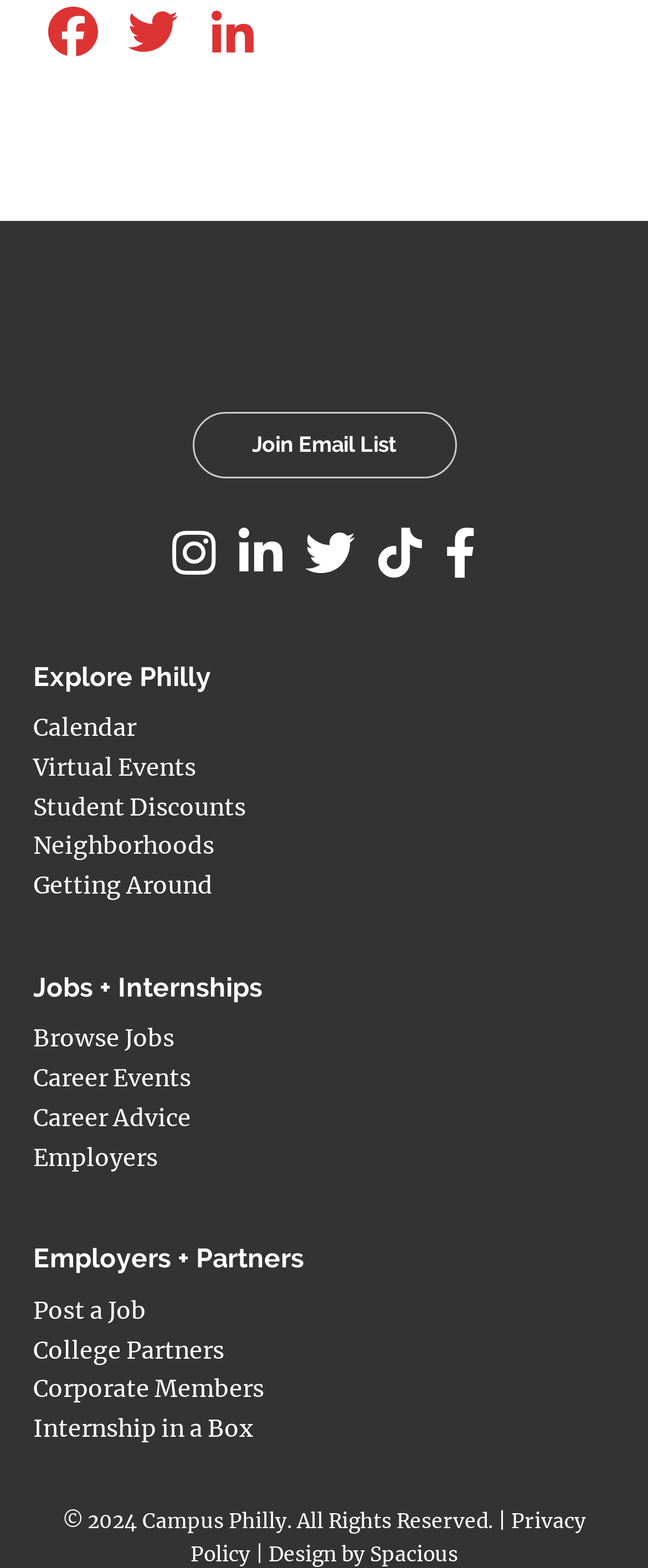Identify the bounding box coordinates of the part that should be clicked to carry out this instruction: "View Calendar".

[0.051, 0.454, 0.21, 0.473]